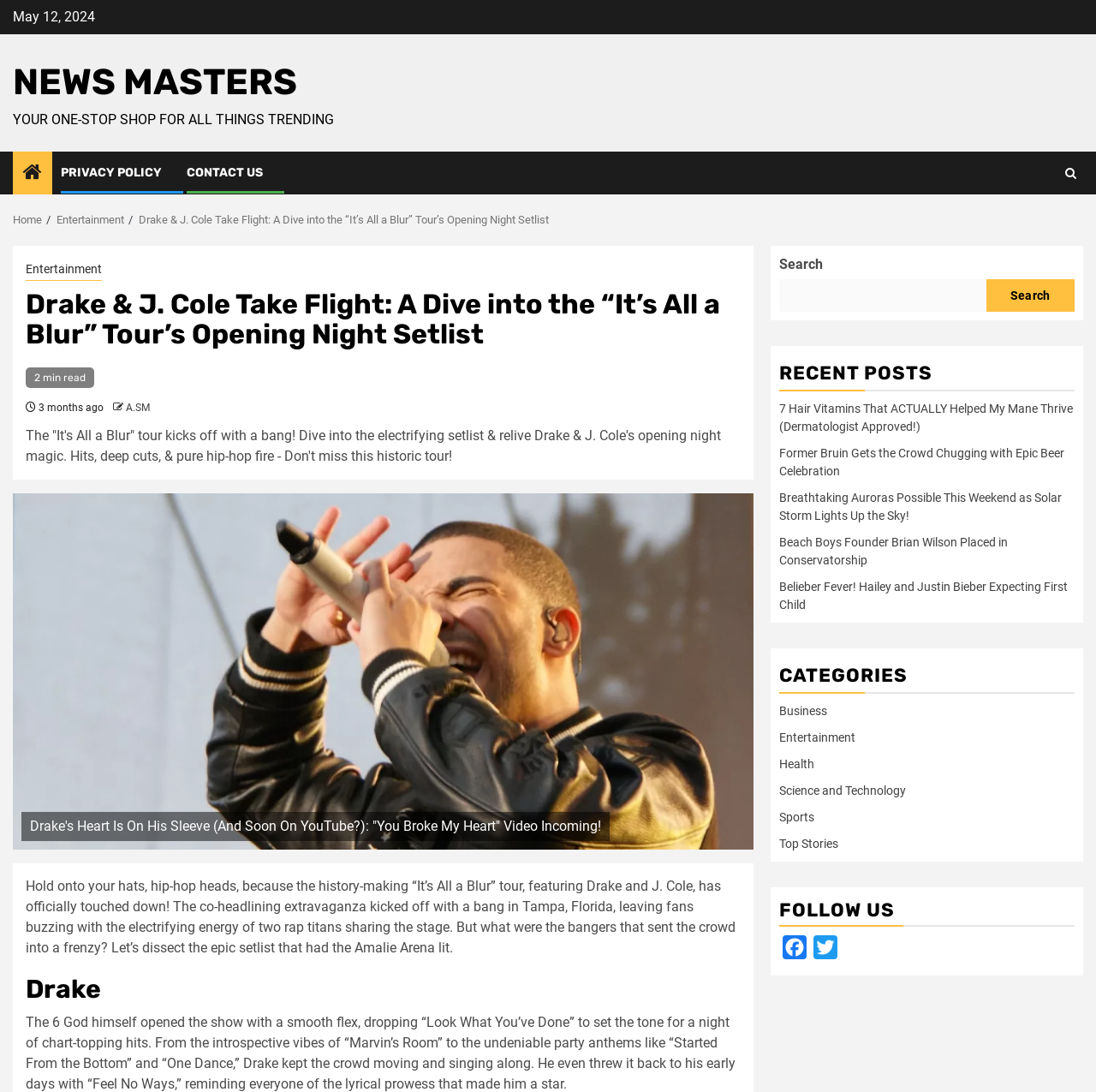Predict the bounding box of the UI element that fits this description: "Science and Technology".

[0.711, 0.717, 0.827, 0.73]